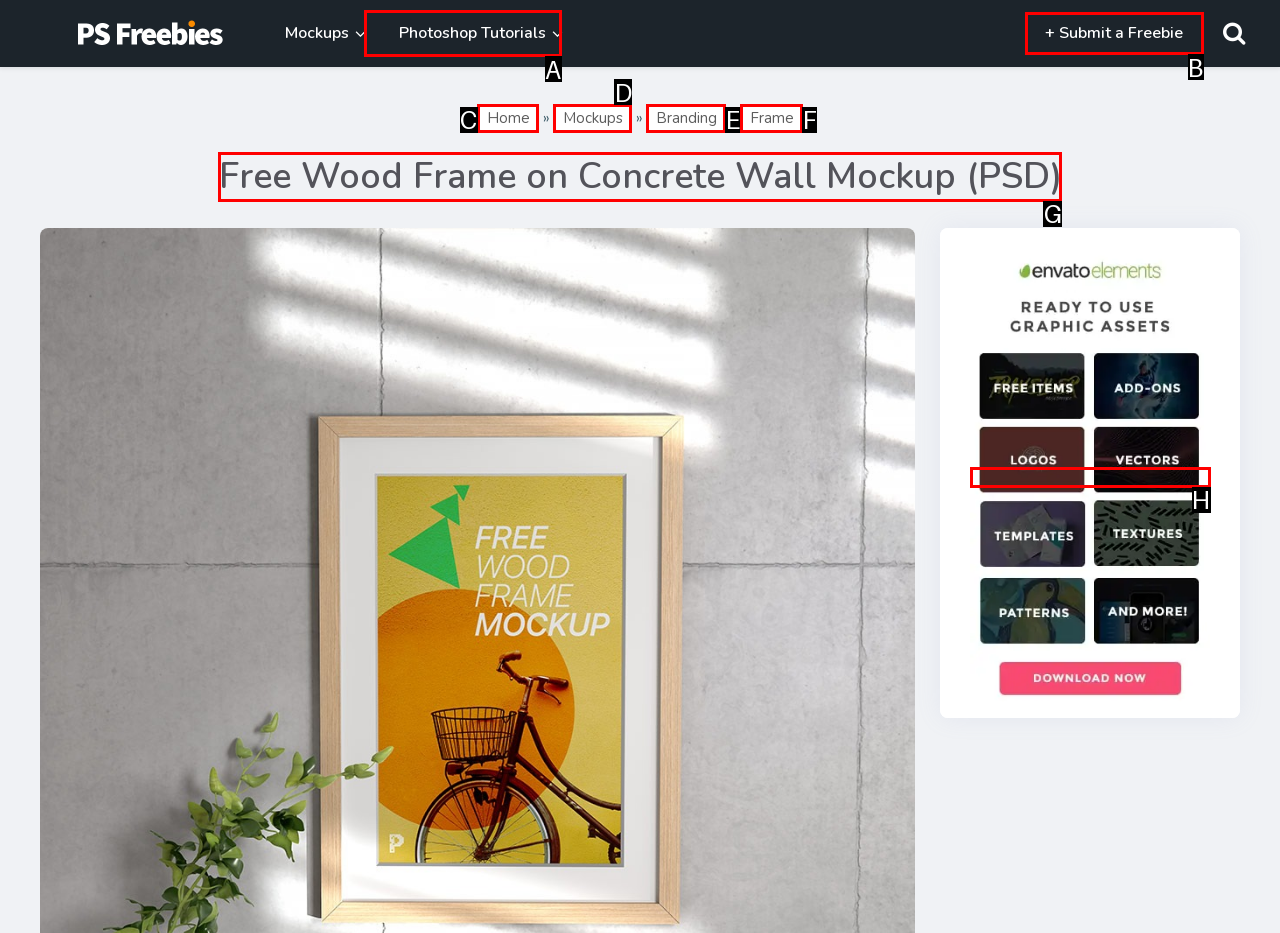Given the task: visit Home page, point out the letter of the appropriate UI element from the marked options in the screenshot.

C